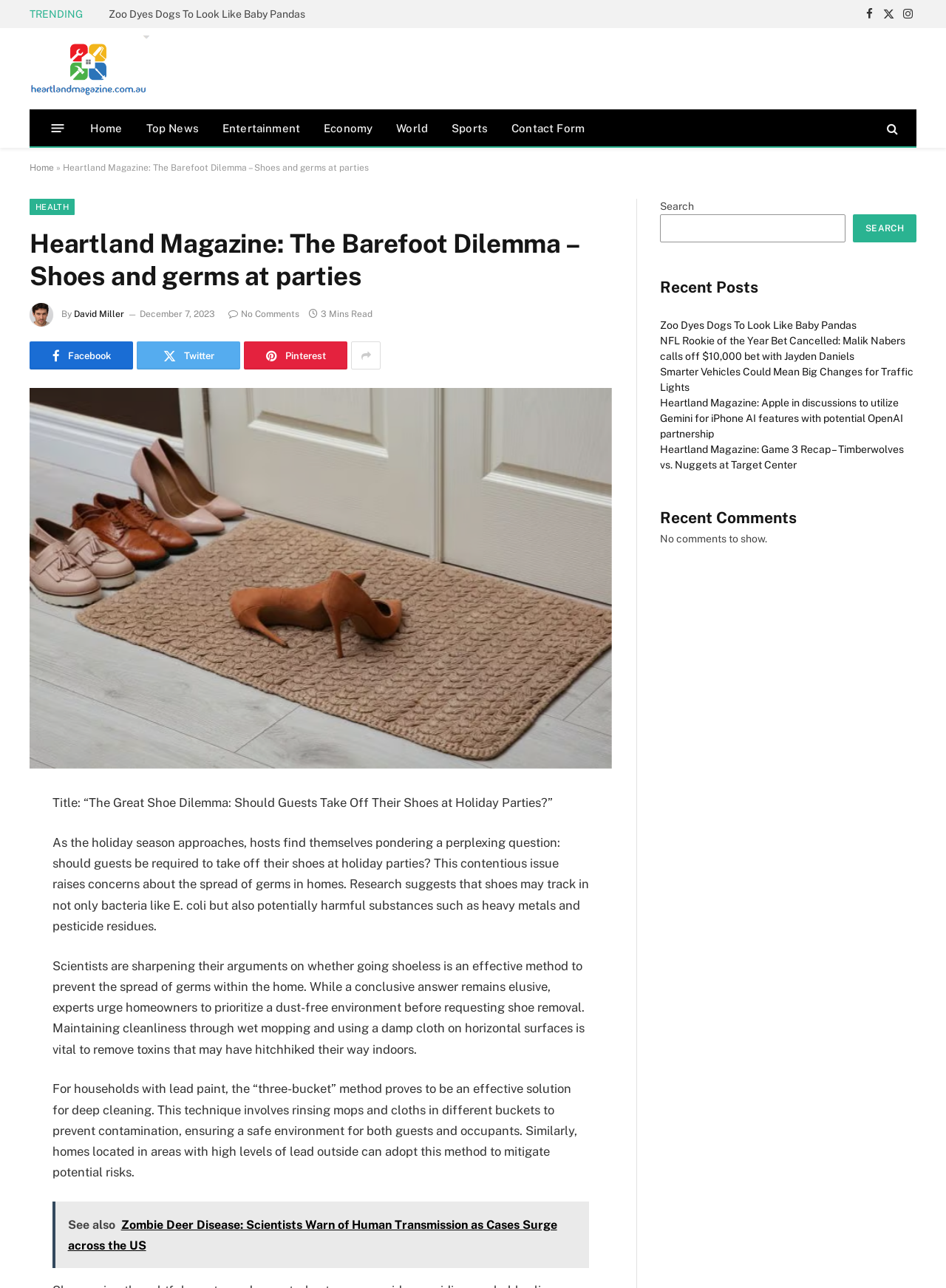Determine the heading of the webpage and extract its text content.

Heartland Magazine: The Barefoot Dilemma – Shoes and germs at parties